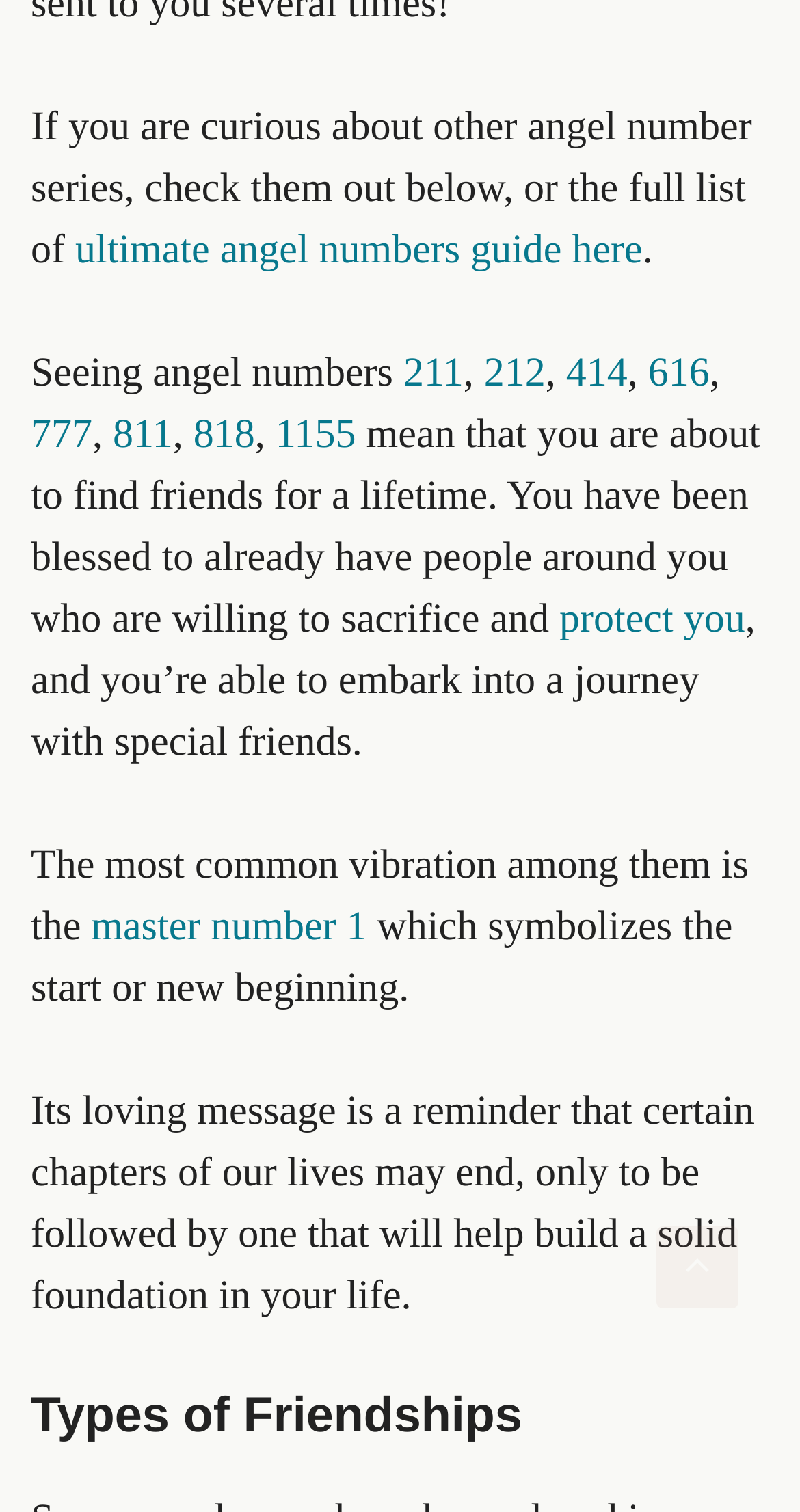Determine the bounding box for the UI element described here: "ultimate angel numbers guide here".

[0.094, 0.151, 0.803, 0.181]